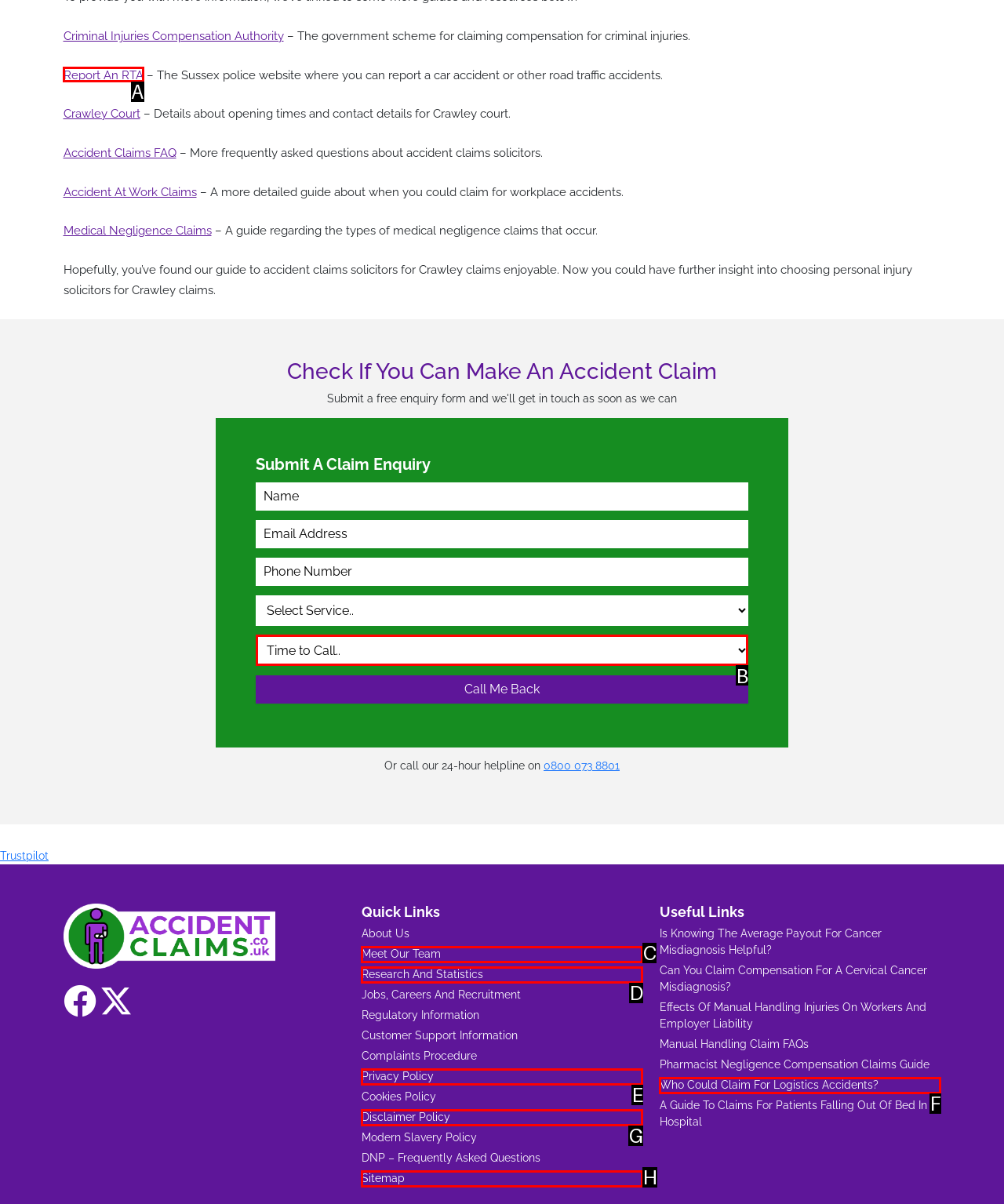Determine the letter of the UI element that will complete the task: Report an RTA
Reply with the corresponding letter.

A